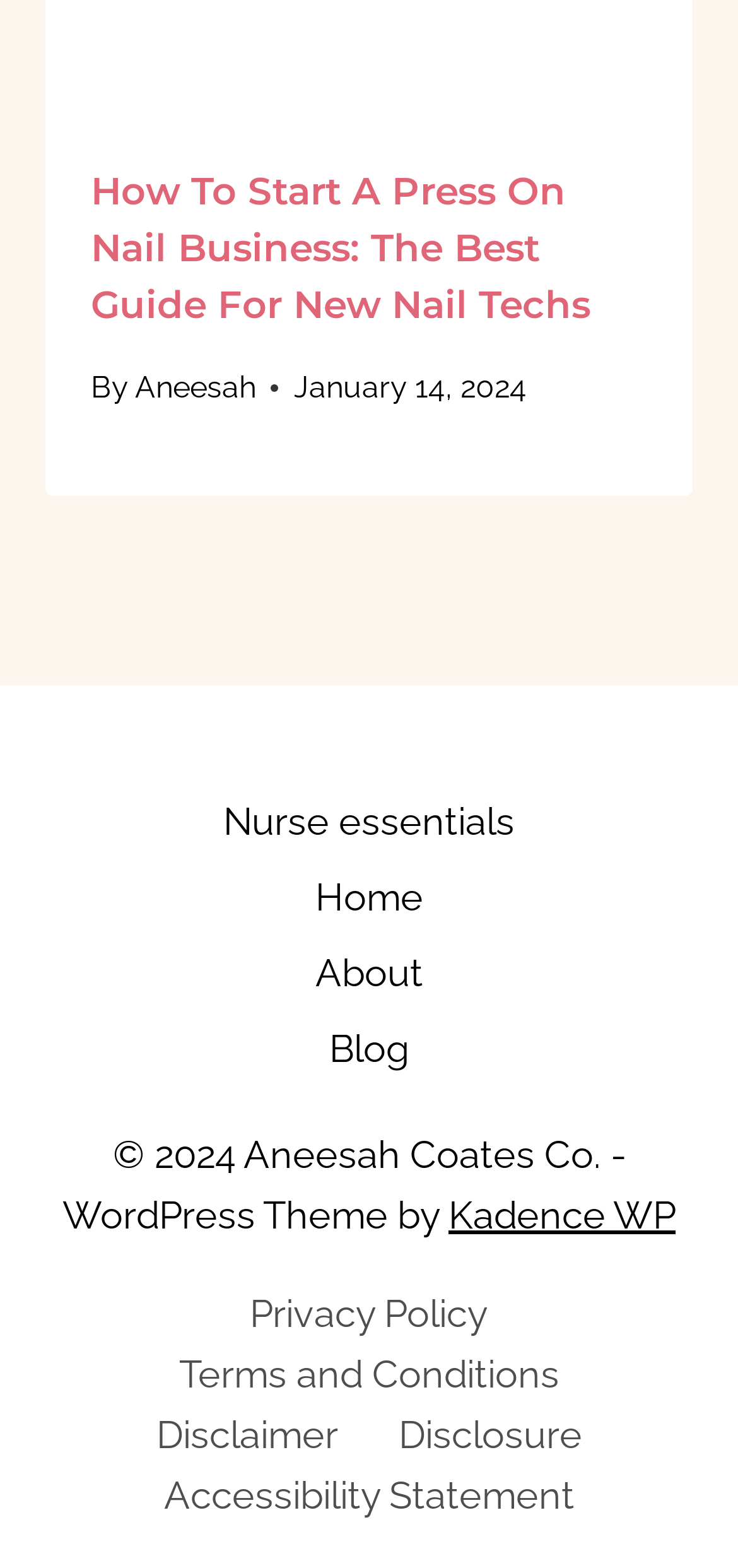Specify the bounding box coordinates for the region that must be clicked to perform the given instruction: "view the footer navigation".

[0.062, 0.819, 0.938, 0.973]